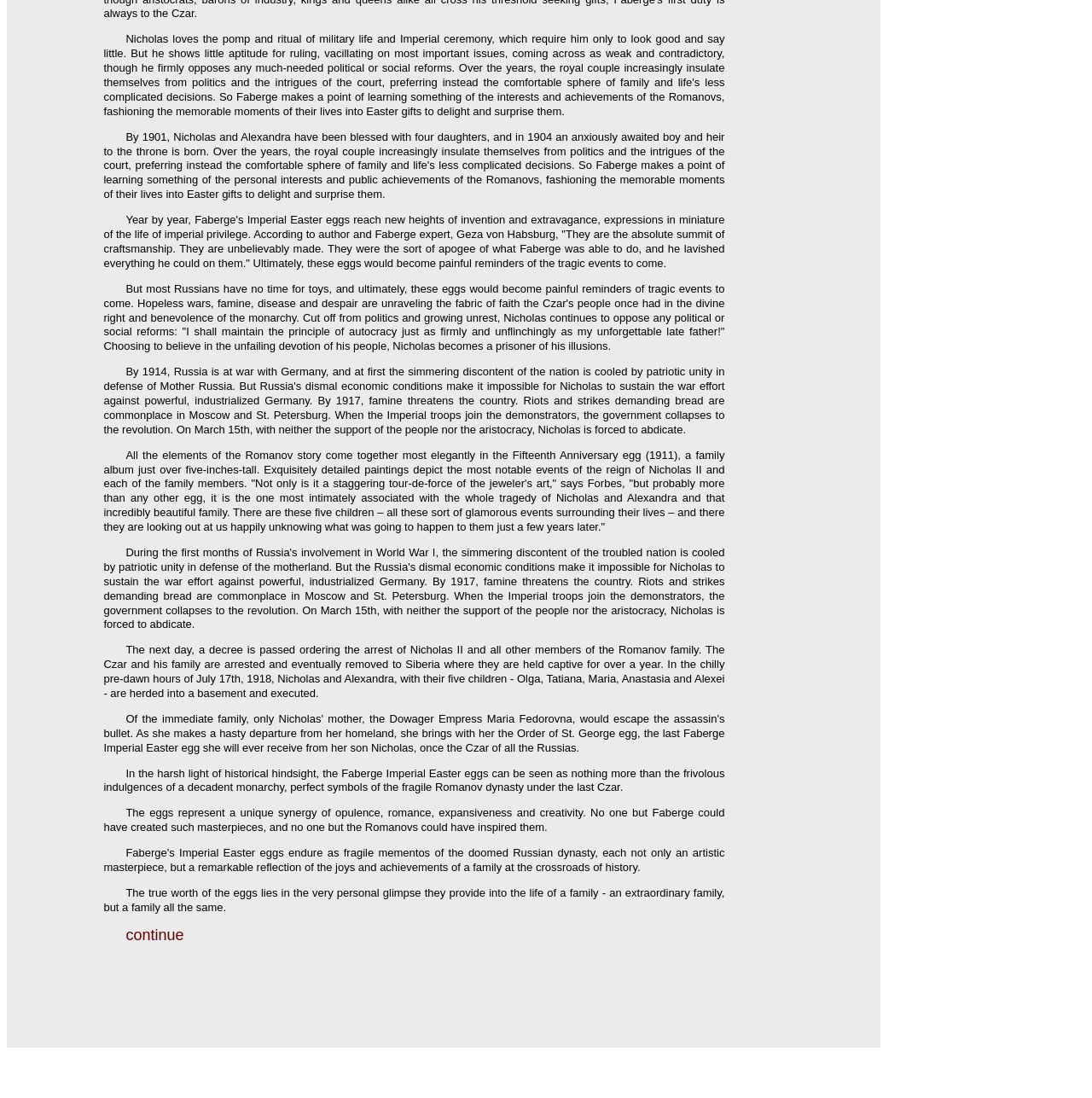Use a single word or phrase to answer the question: What is the main topic of this webpage?

Faberge Imperial Easter eggs